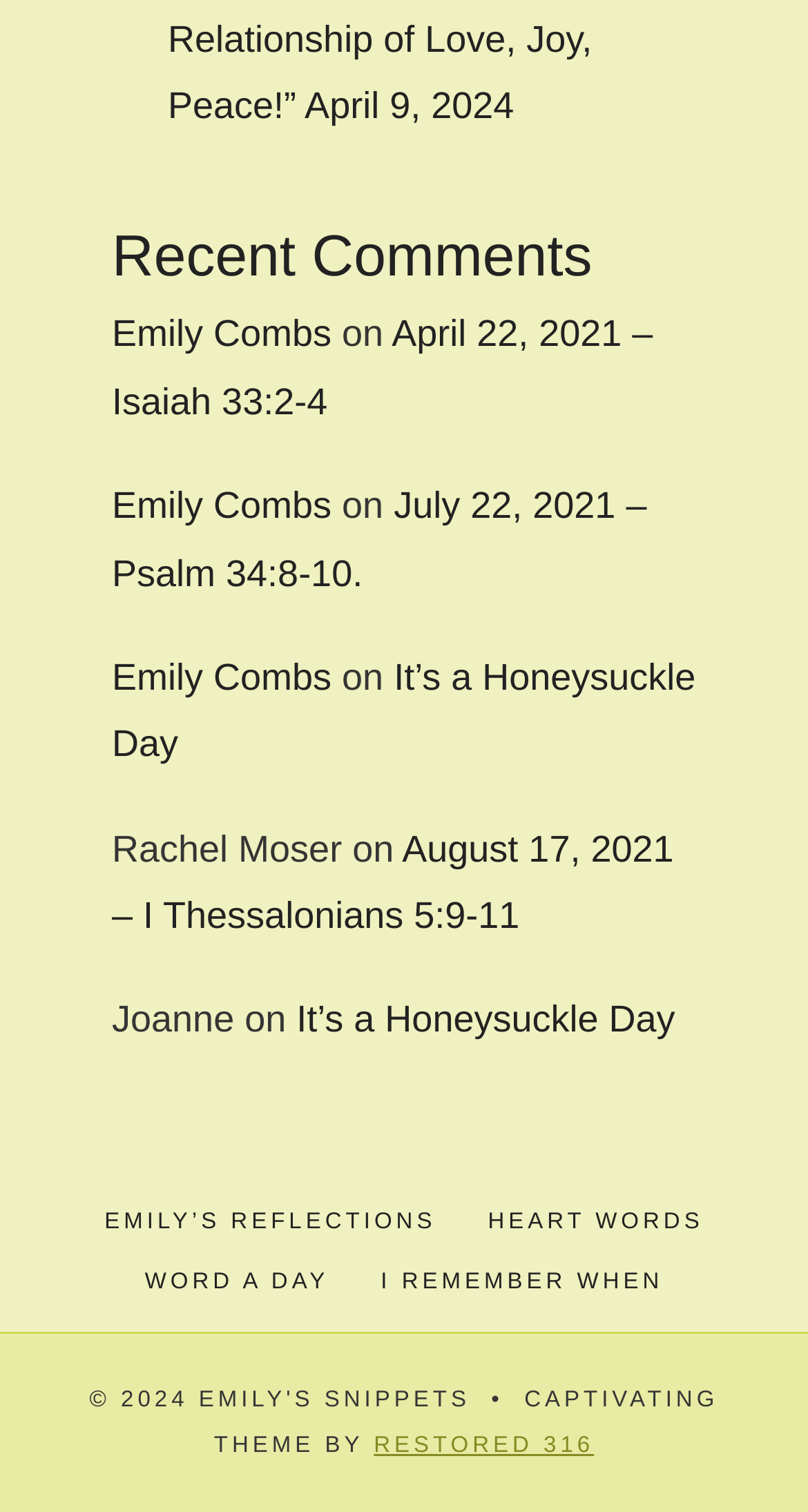Provide a one-word or short-phrase answer to the question:
What is the name of the website?

RESTORED 316